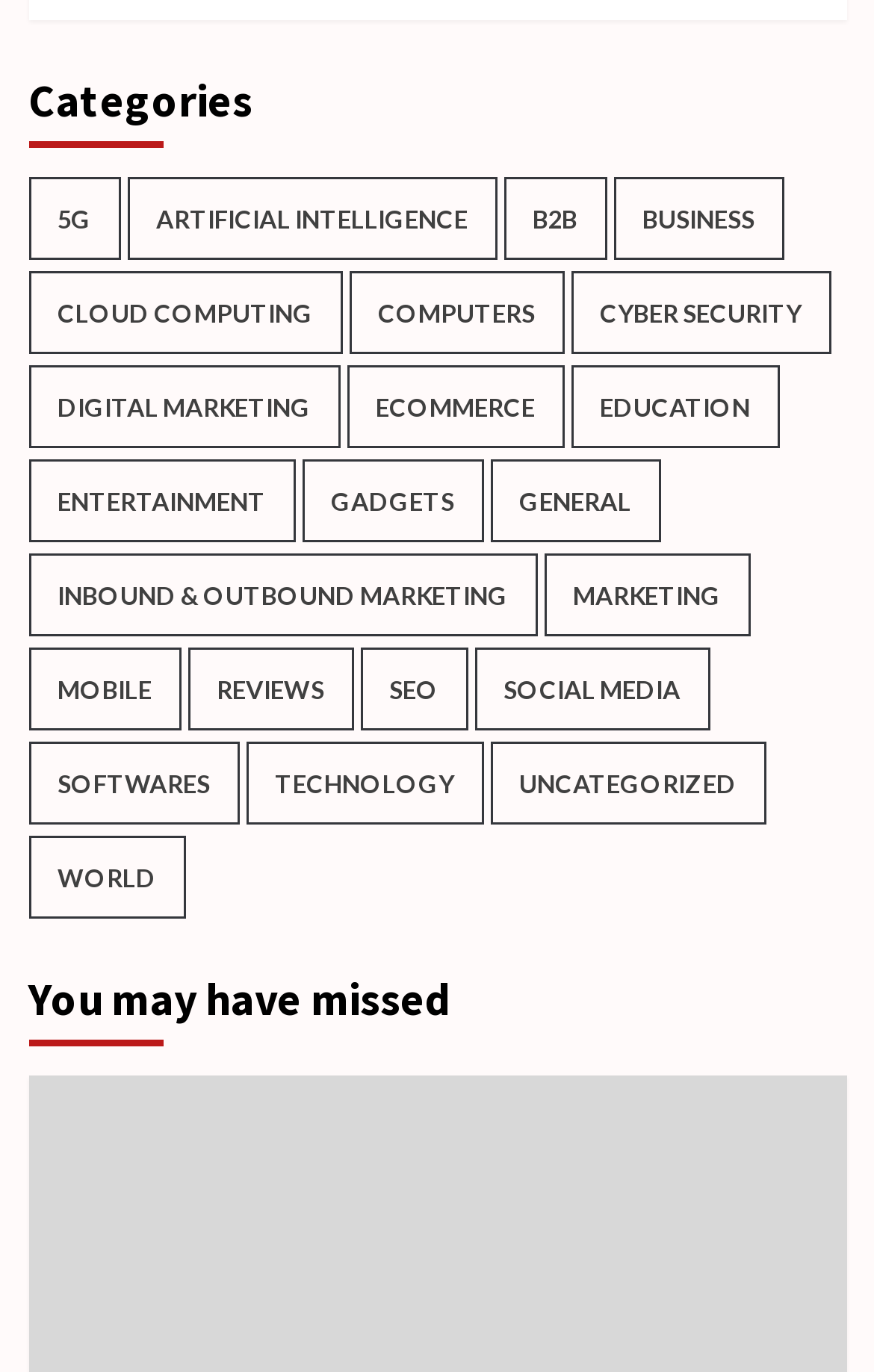Locate the bounding box coordinates of the element to click to perform the following action: 'Read about CLOUD COMPUTING'. The coordinates should be given as four float values between 0 and 1, in the form of [left, top, right, bottom].

[0.032, 0.198, 0.391, 0.259]